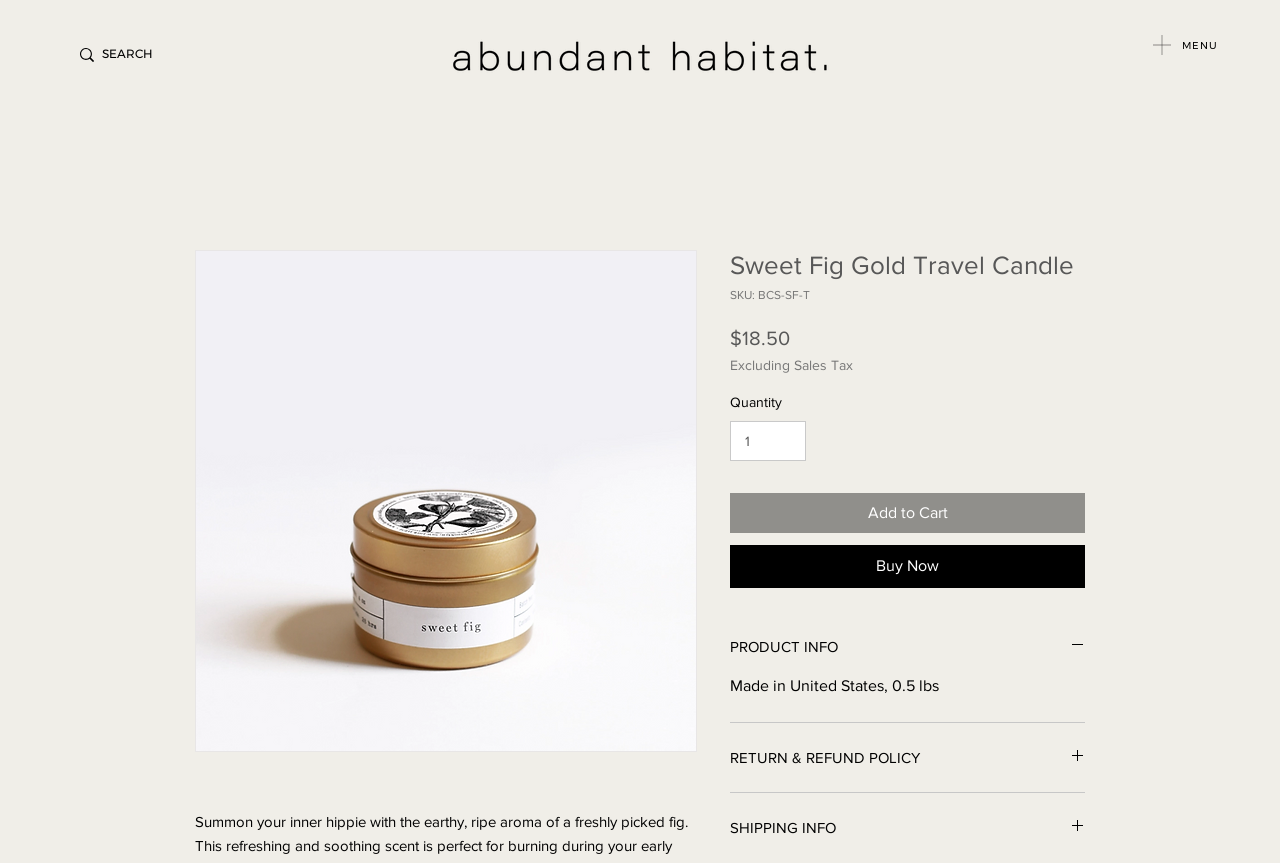Determine the bounding box coordinates of the clickable element to achieve the following action: 'Search for a product'. Provide the coordinates as four float values between 0 and 1, formatted as [left, top, right, bottom].

[0.08, 0.037, 0.23, 0.089]